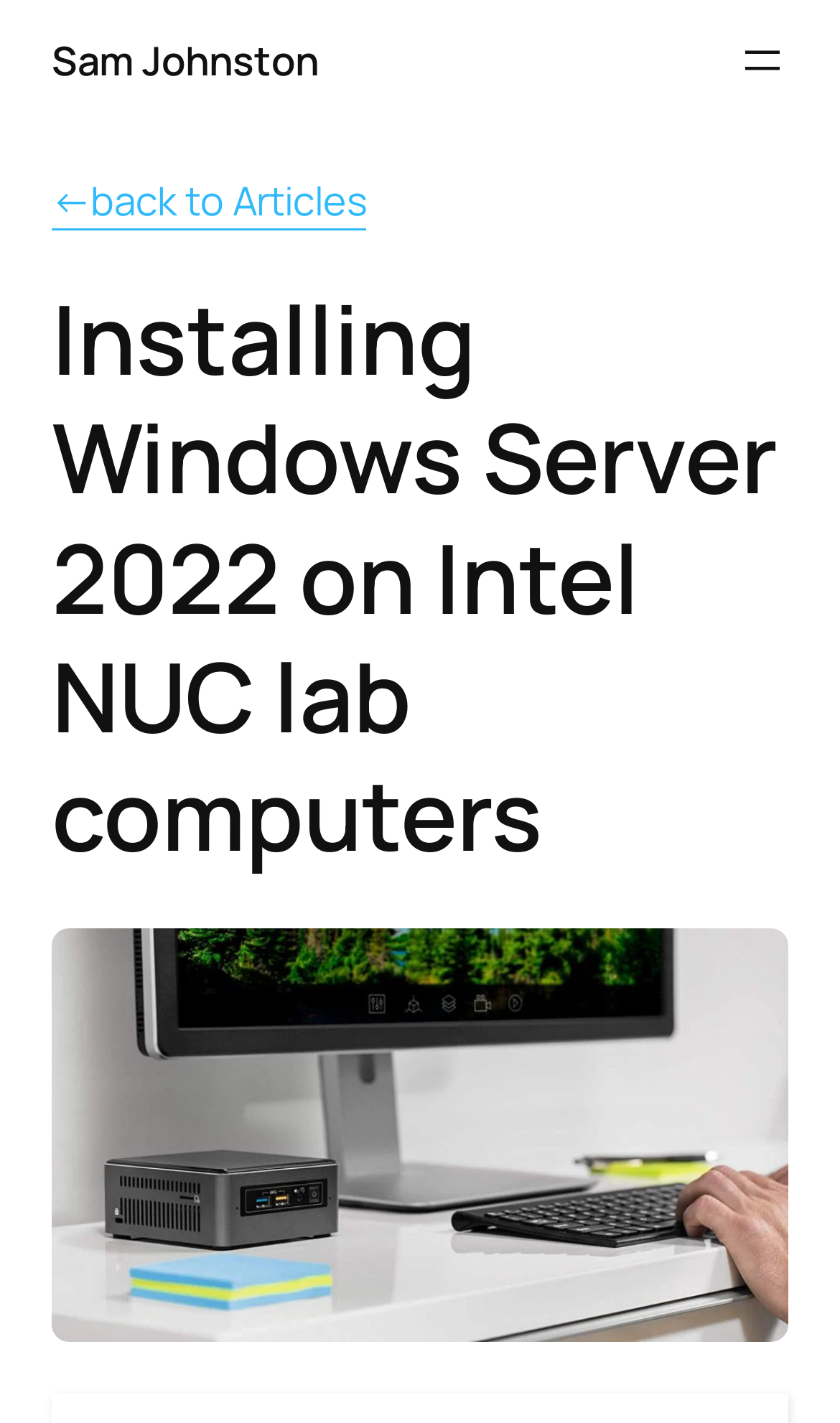Find and provide the bounding box coordinates for the UI element described with: "aria-label="Open menu"".

[0.877, 0.025, 0.938, 0.061]